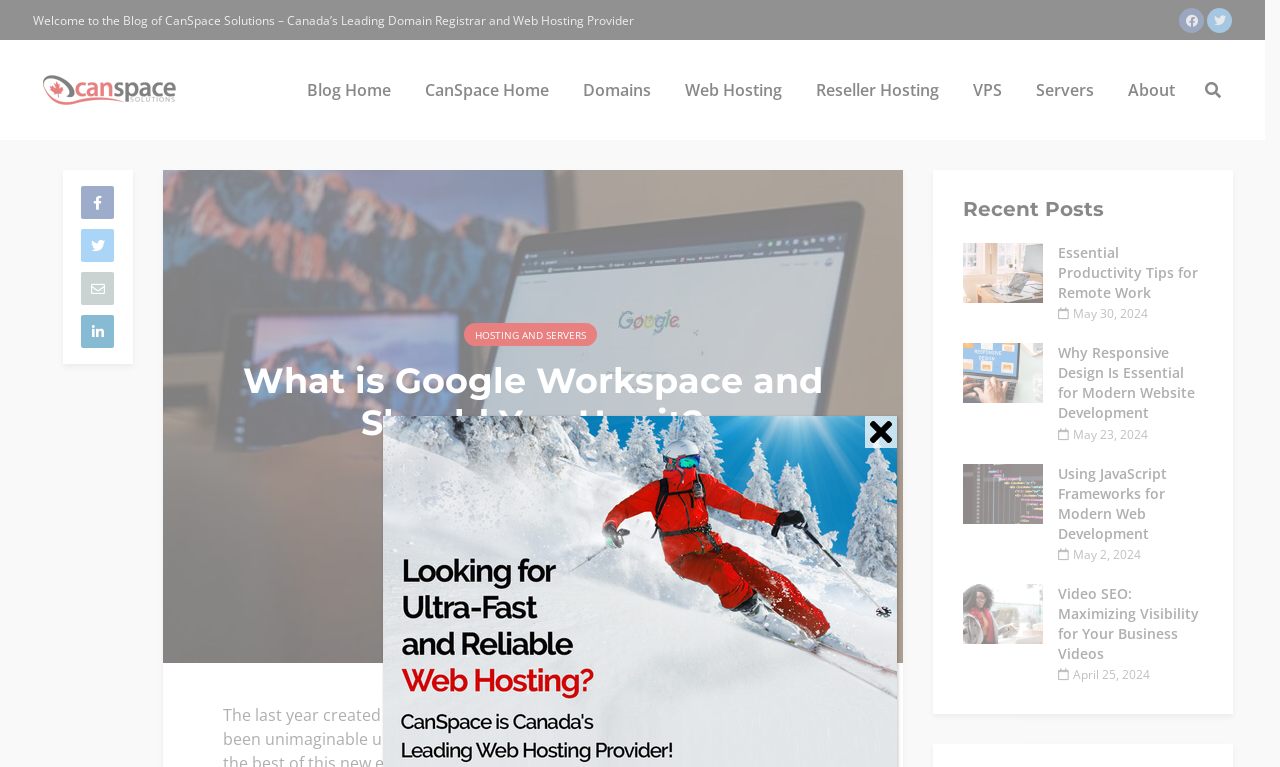Generate the text content of the main headline of the webpage.

What is Google Workspace and Should You Use it?